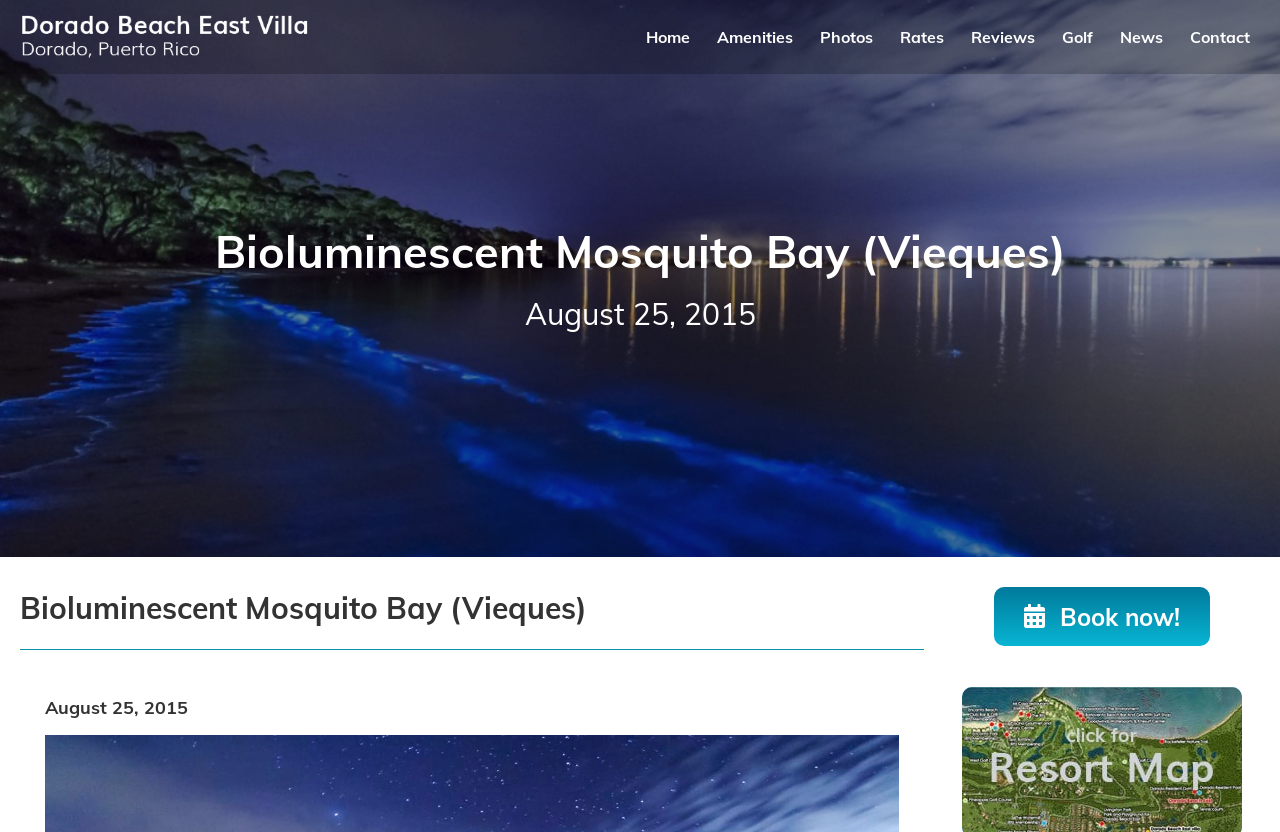Offer an in-depth caption of the entire webpage.

This webpage is about Bioluminescent Mosquito Bay in Vieques, Puerto Rico. At the top left corner, there is a logo of Dorado Beach East Villa. Below the logo, there is a main navigation menu that spans across the top of the page, containing 8 links: Home, Amenities, Photos, Rates, Reviews, Golf, News, and Contact.

The main content of the page is divided into two sections. The top section has a large heading that reads "Bioluminescent Mosquito Bay (Vieques)" and a smaller text "August 25, 2015" to its right. 

Below this section, there is another heading with the same text "Bioluminescent Mosquito Bay (Vieques)" and another "August 25, 2015" text below it. To the right of these headings, there is a prominent "Book now!" button. 

At the bottom of the page, there is a link to download and print a Resort Map. Overall, the page has a simple and organized layout, with clear headings and concise text, making it easy to navigate and find information about Bioluminescent Mosquito Bay.